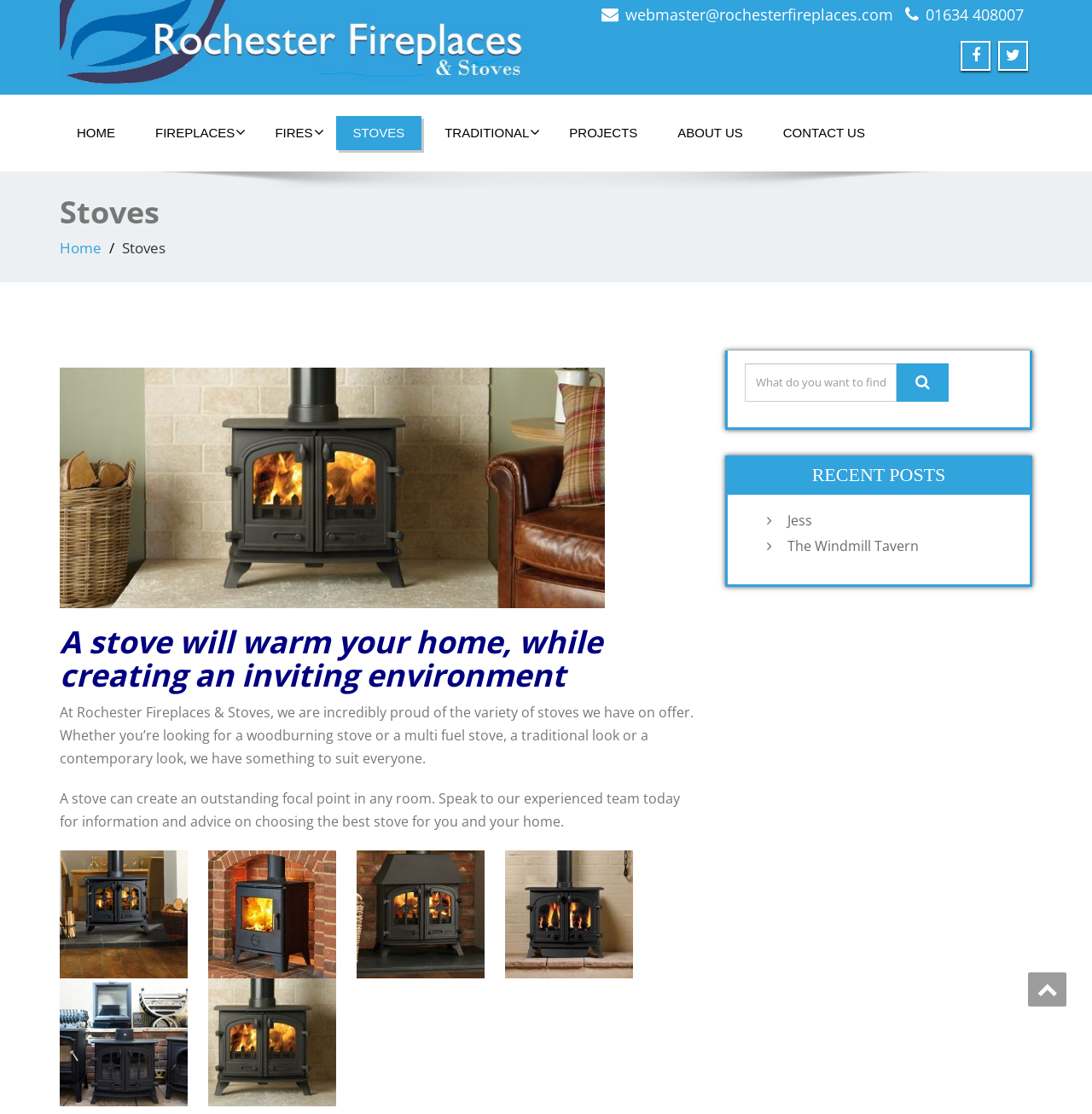What is the purpose of the search box?
Using the visual information, respond with a single word or phrase.

Find products